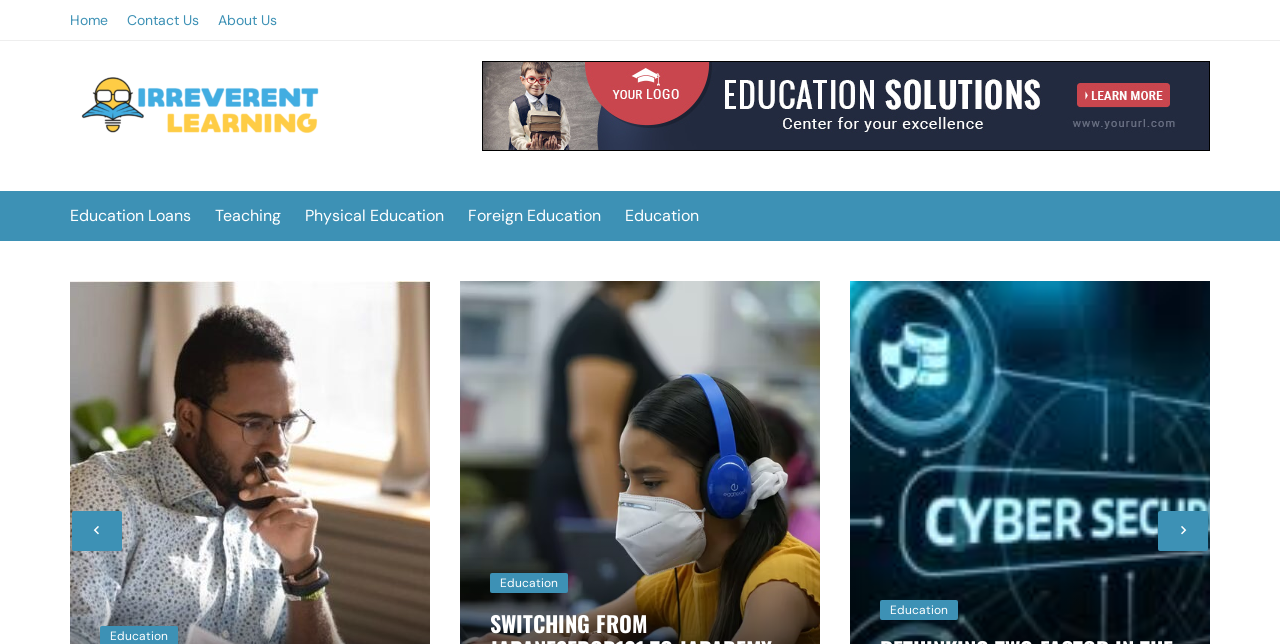Please identify the coordinates of the bounding box that should be clicked to fulfill this instruction: "scroll down".

[0.056, 0.793, 0.095, 0.856]